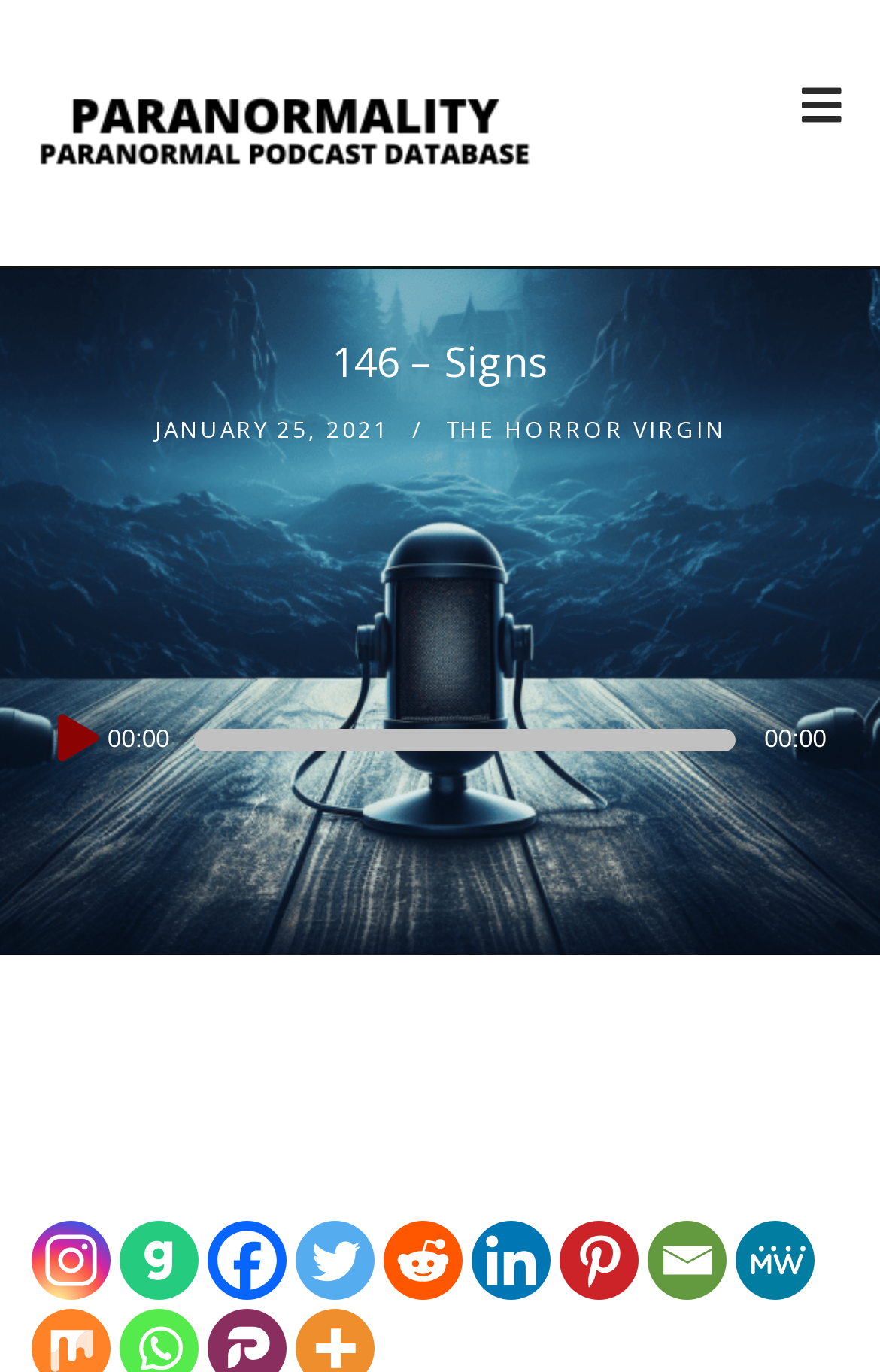Identify the bounding box coordinates of the clickable region to carry out the given instruction: "Adjust the time slider".

[0.221, 0.531, 0.835, 0.547]